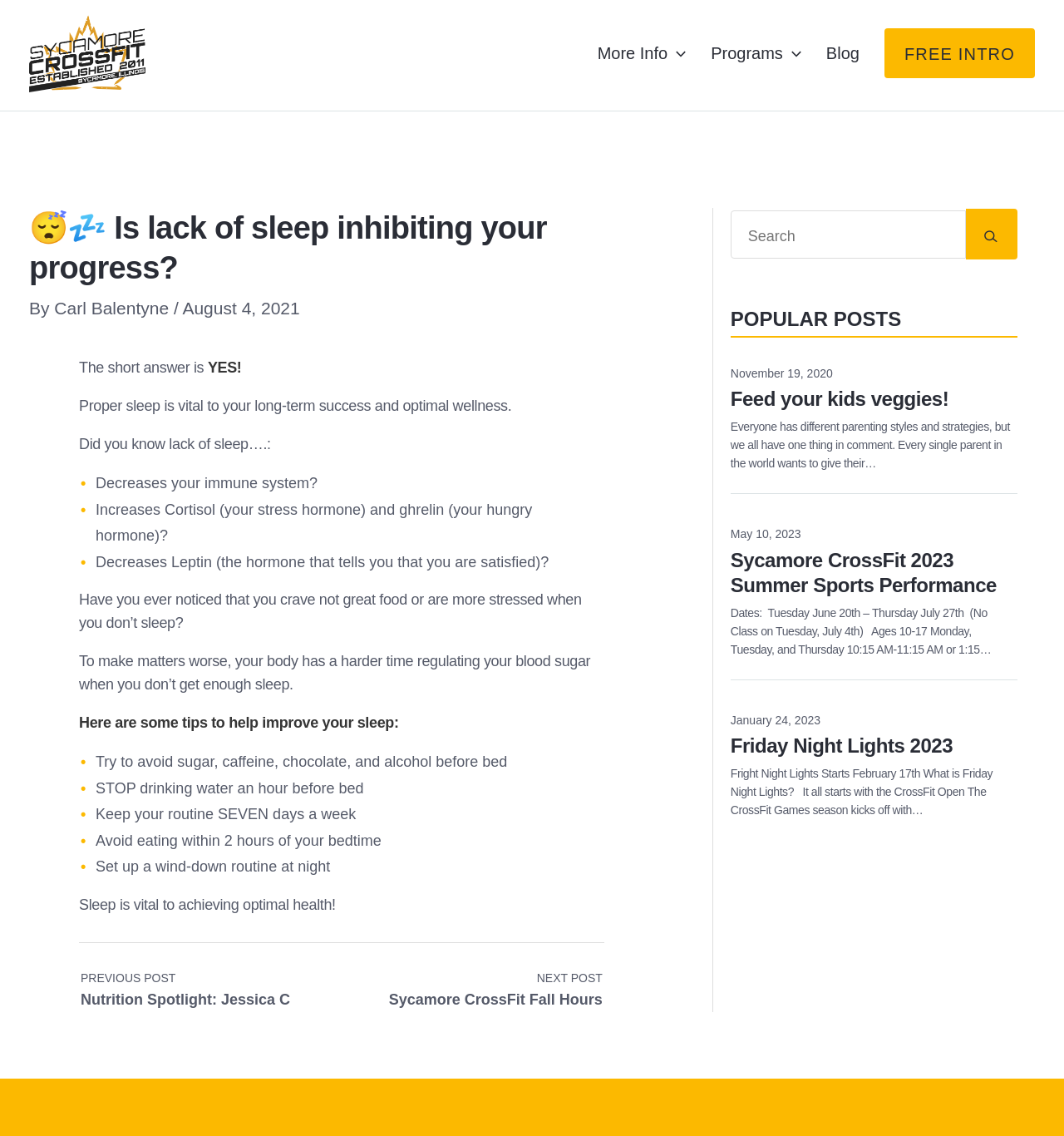Please predict the bounding box coordinates of the element's region where a click is necessary to complete the following instruction: "Read 'Feed your kids veggies!' post". The coordinates should be represented by four float numbers between 0 and 1, i.e., [left, top, right, bottom].

[0.687, 0.318, 0.956, 0.368]